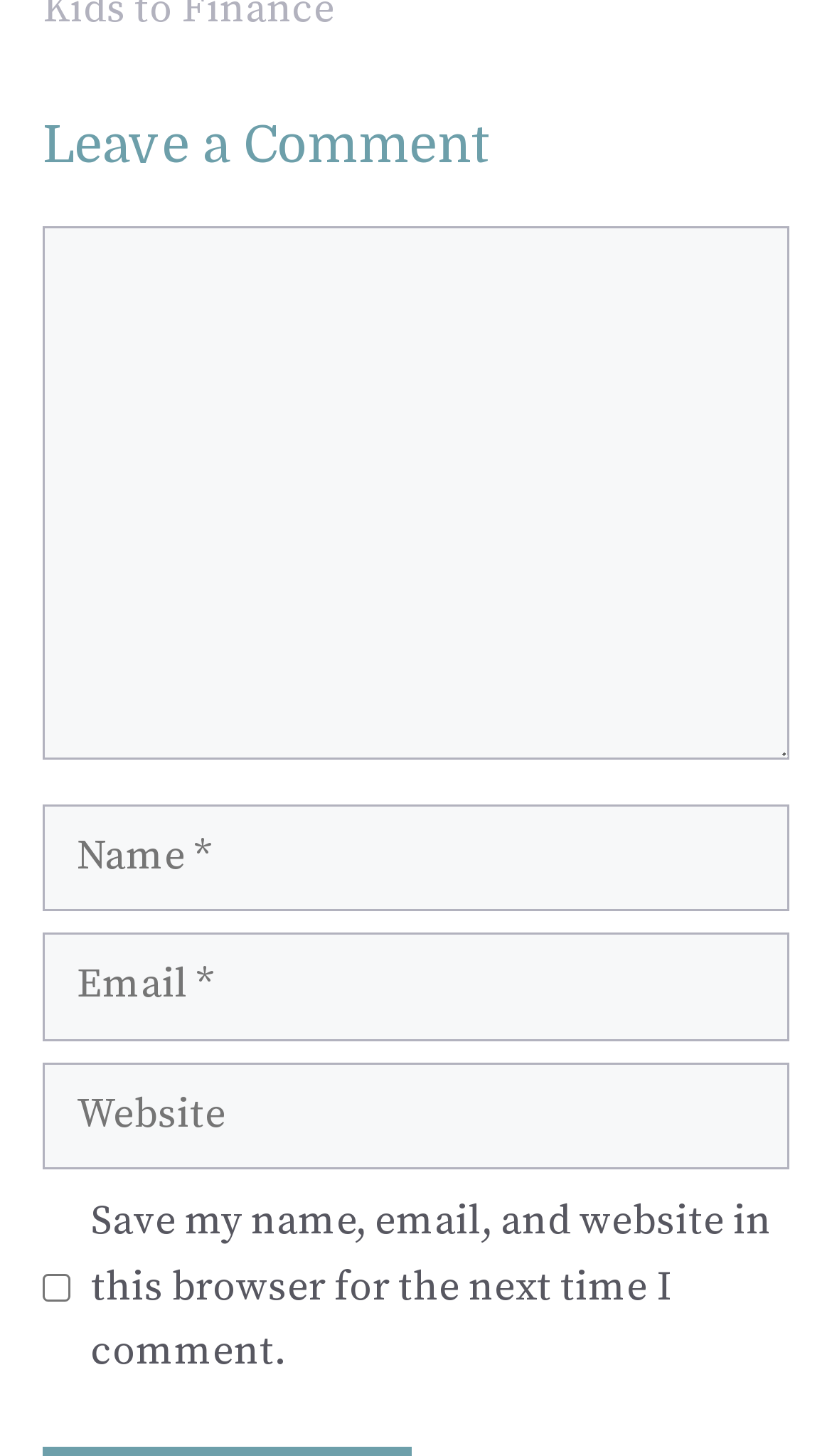Provide a single word or phrase to answer the given question: 
What is the default state of the checkbox?

Unchecked